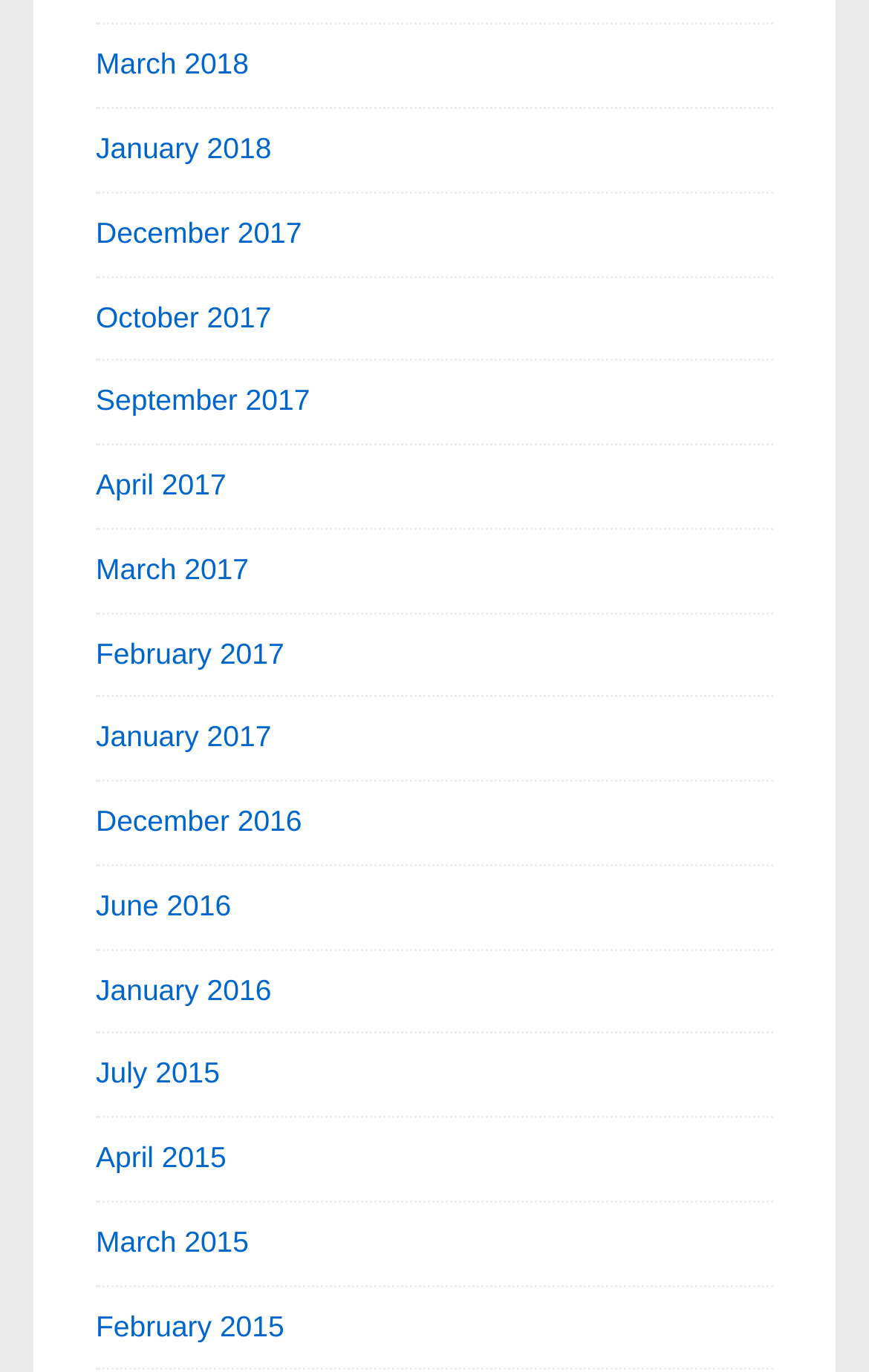Using the element description provided, determine the bounding box coordinates in the format (top-left x, top-left y, bottom-right x, bottom-right y). Ensure that all values are floating point numbers between 0 and 1. Element description: March 2018

[0.11, 0.035, 0.286, 0.059]